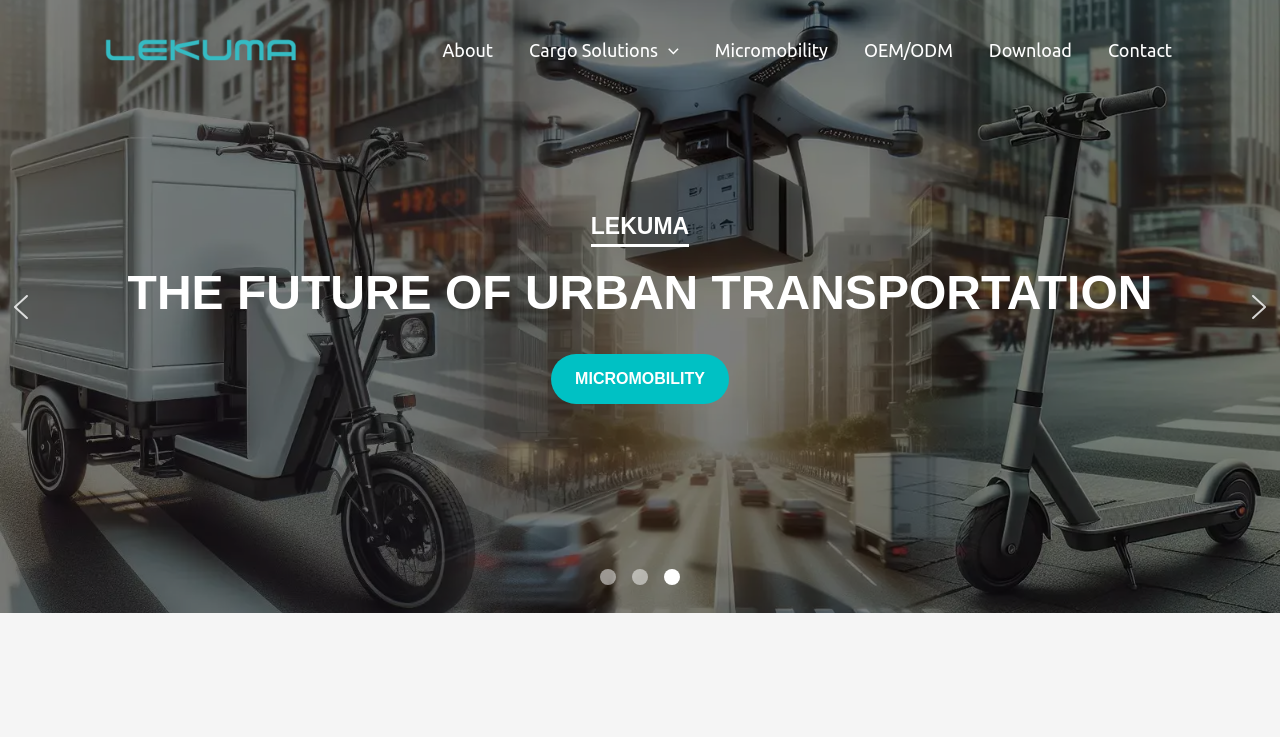Determine the bounding box coordinates of the section to be clicked to follow the instruction: "Click the MICROMOBILITY link". The coordinates should be given as four float numbers between 0 and 1, formatted as [left, top, right, bottom].

[0.431, 0.481, 0.569, 0.548]